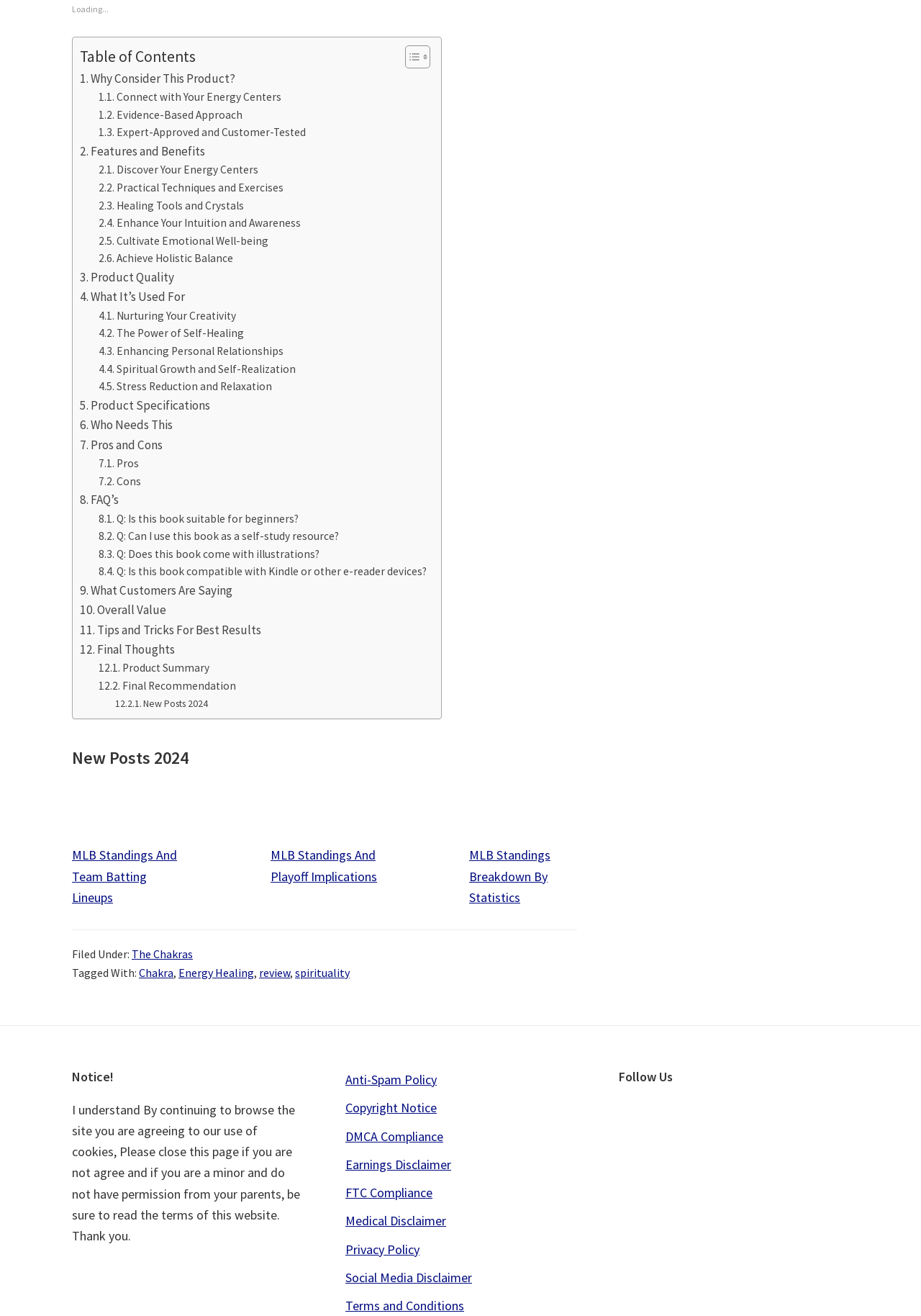Identify the bounding box coordinates of the region that should be clicked to execute the following instruction: "Click to learn more about the book".

[0.078, 0.233, 0.208, 0.268]